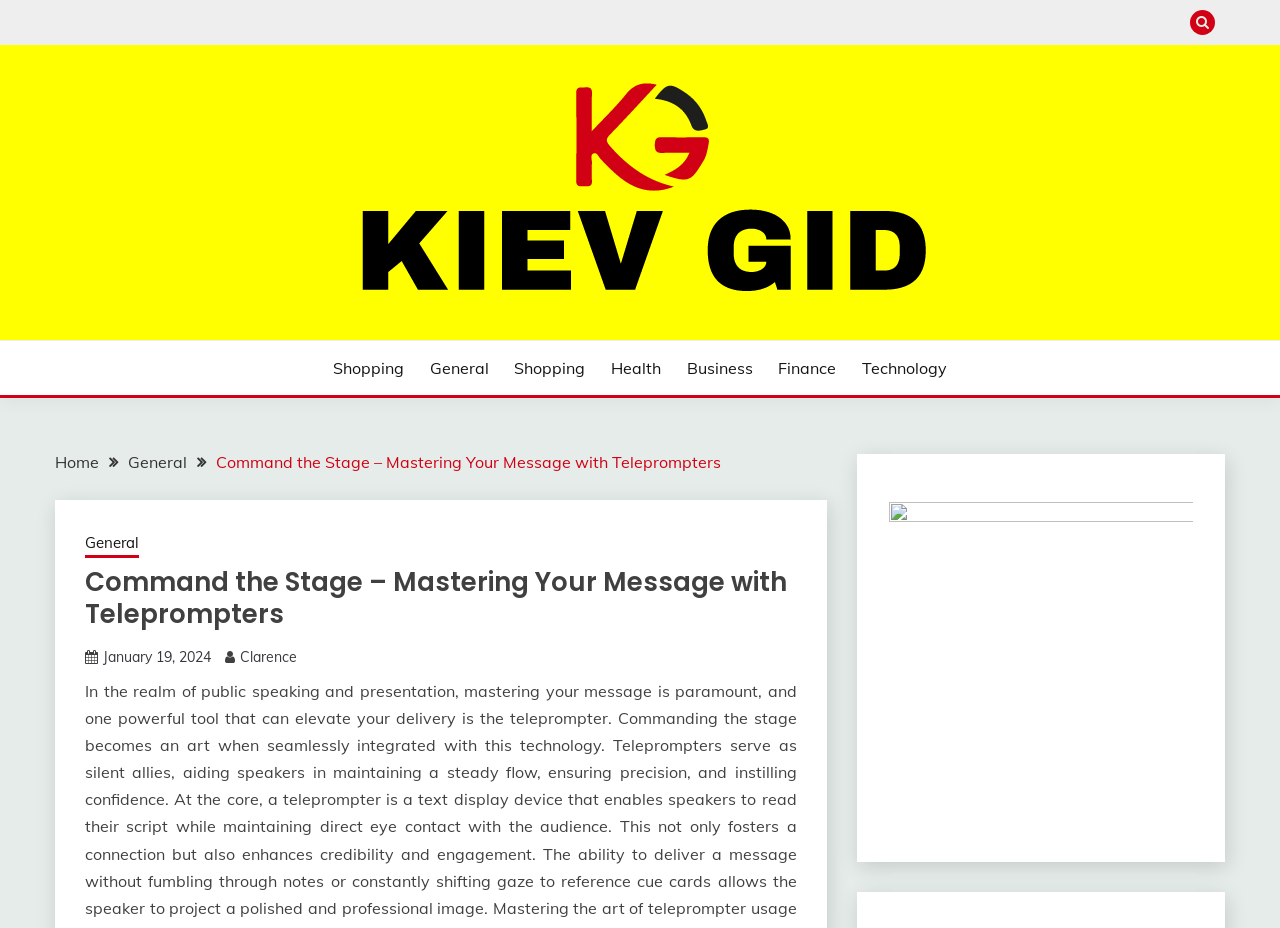What is the name of the website? Observe the screenshot and provide a one-word or short phrase answer.

Kiev Gid